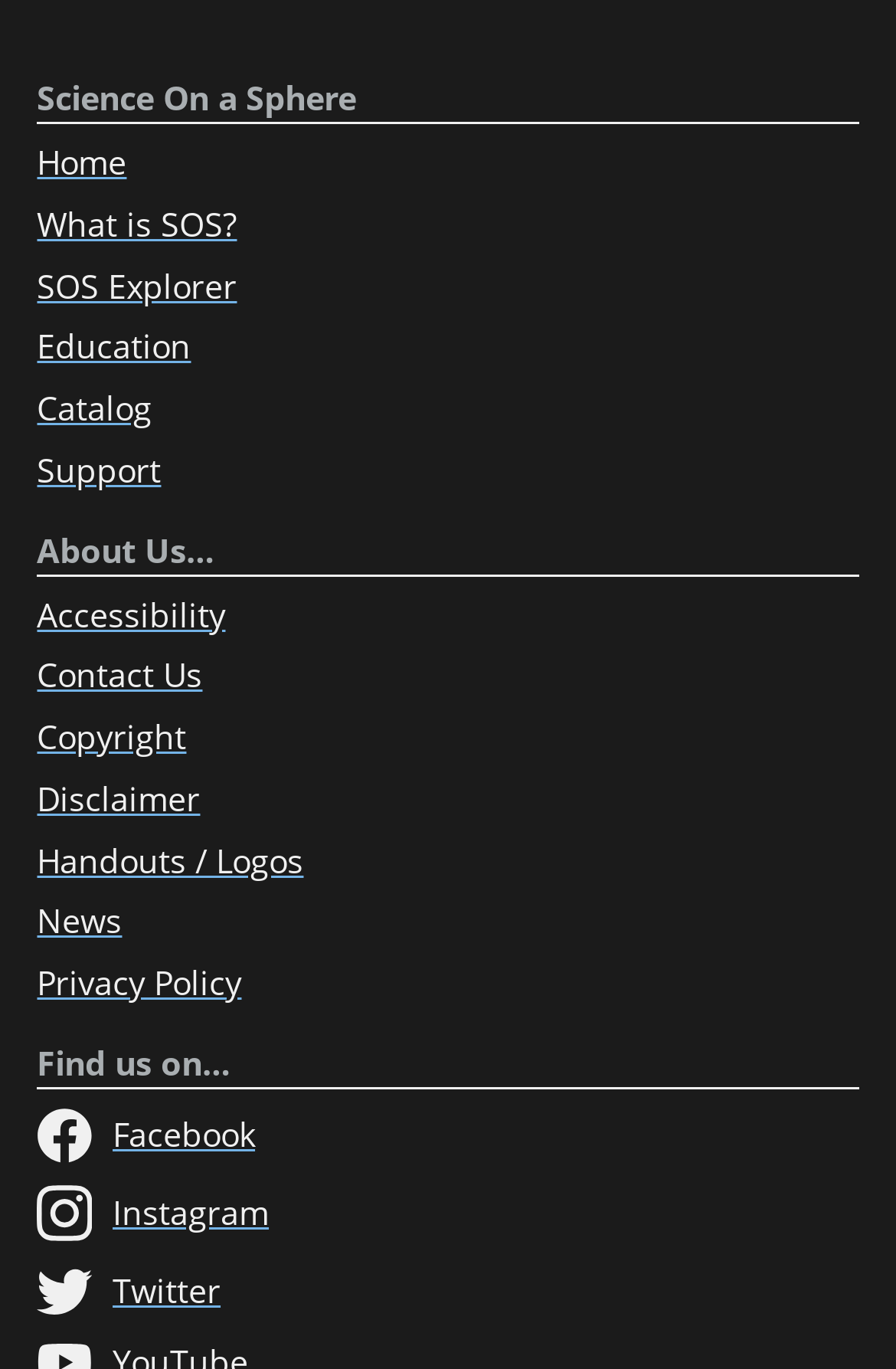Find the bounding box coordinates of the clickable element required to execute the following instruction: "Follow on Facebook". Provide the coordinates as four float numbers between 0 and 1, i.e., [left, top, right, bottom].

[0.041, 0.809, 0.959, 0.85]